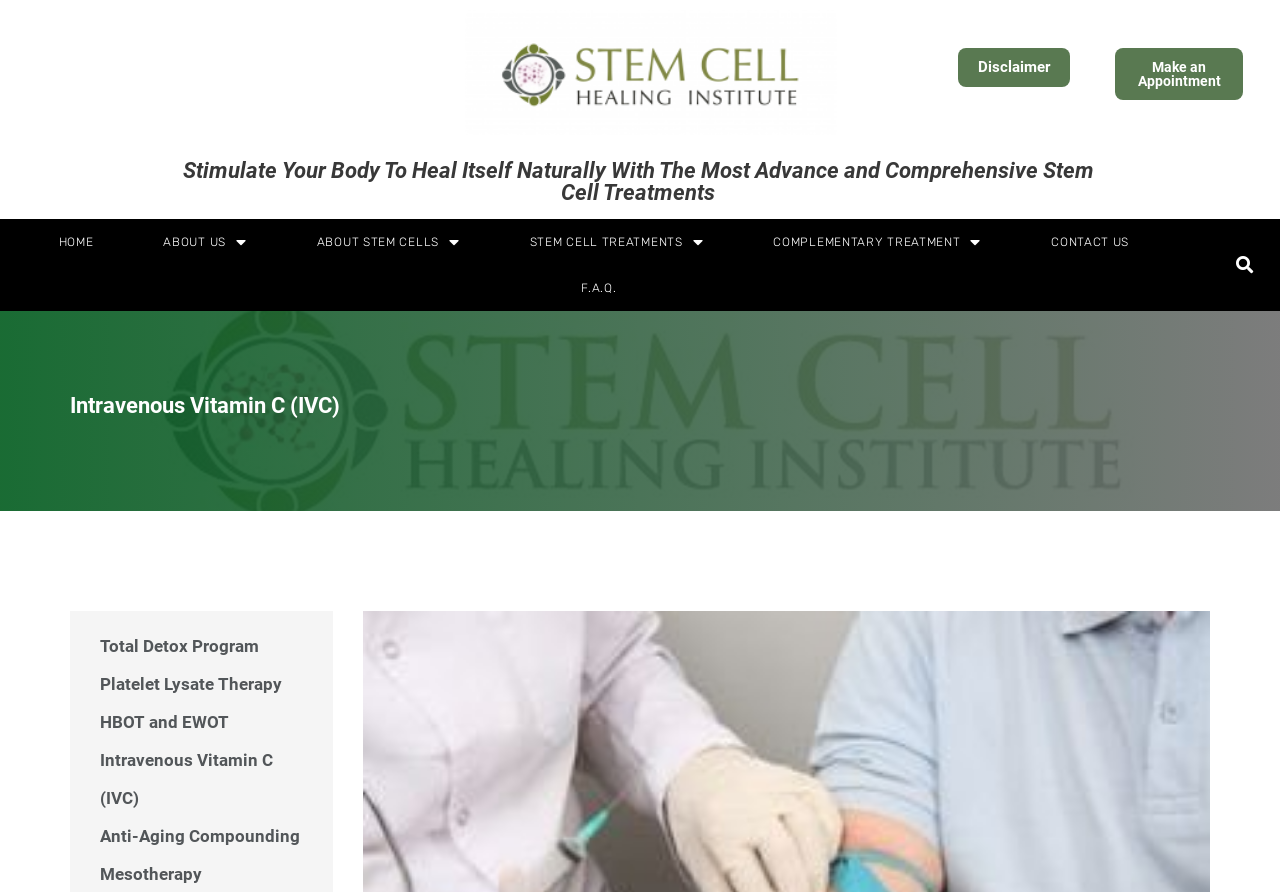Find the bounding box coordinates for the area you need to click to carry out the instruction: "Search for something". The coordinates should be four float numbers between 0 and 1, indicated as [left, top, right, bottom].

[0.936, 0.277, 0.986, 0.317]